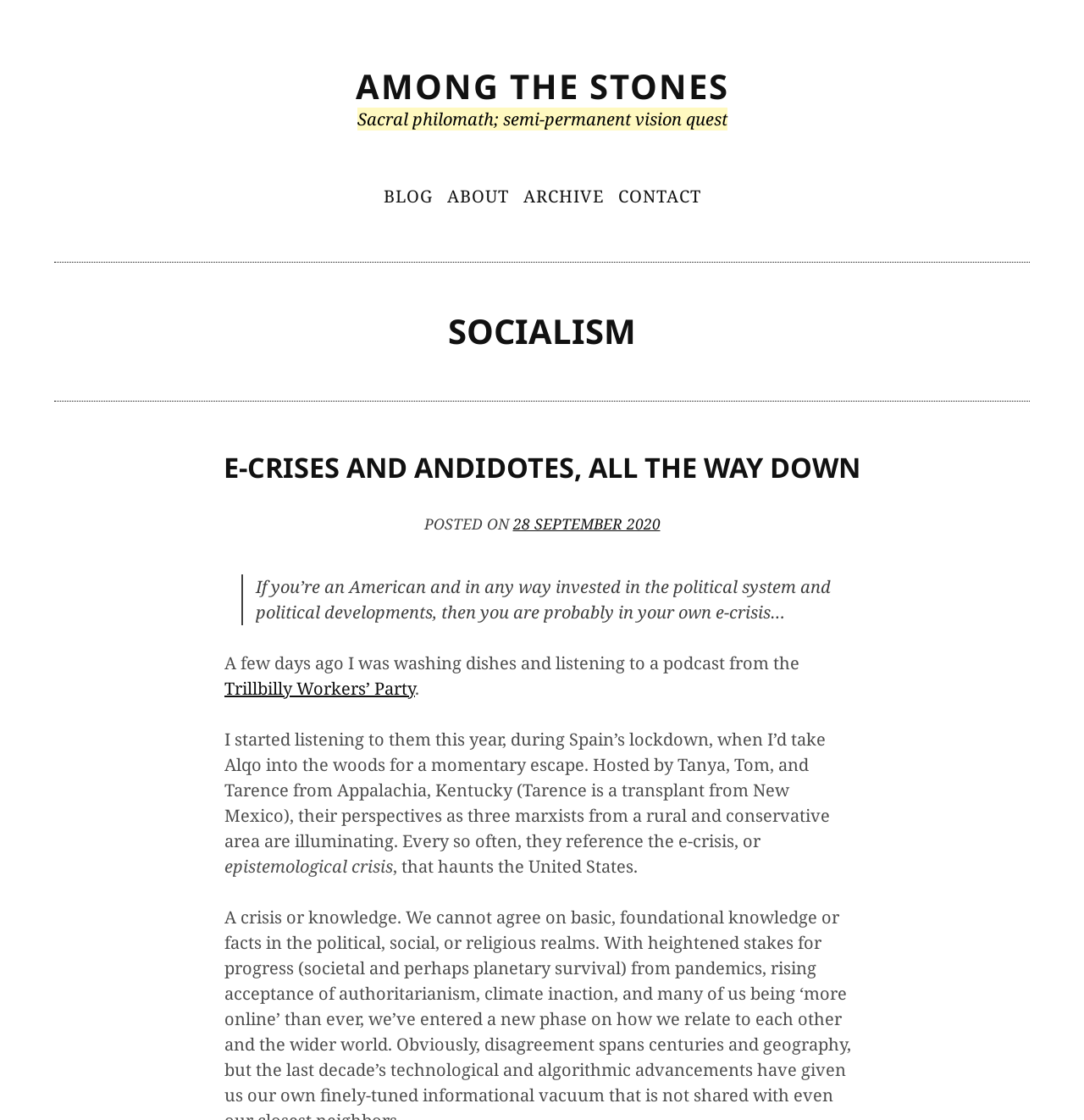Bounding box coordinates must be specified in the format (top-left x, top-left y, bottom-right x, bottom-right y). All values should be floating point numbers between 0 and 1. What are the bounding box coordinates of the UI element described as: Blog

[0.349, 0.161, 0.404, 0.19]